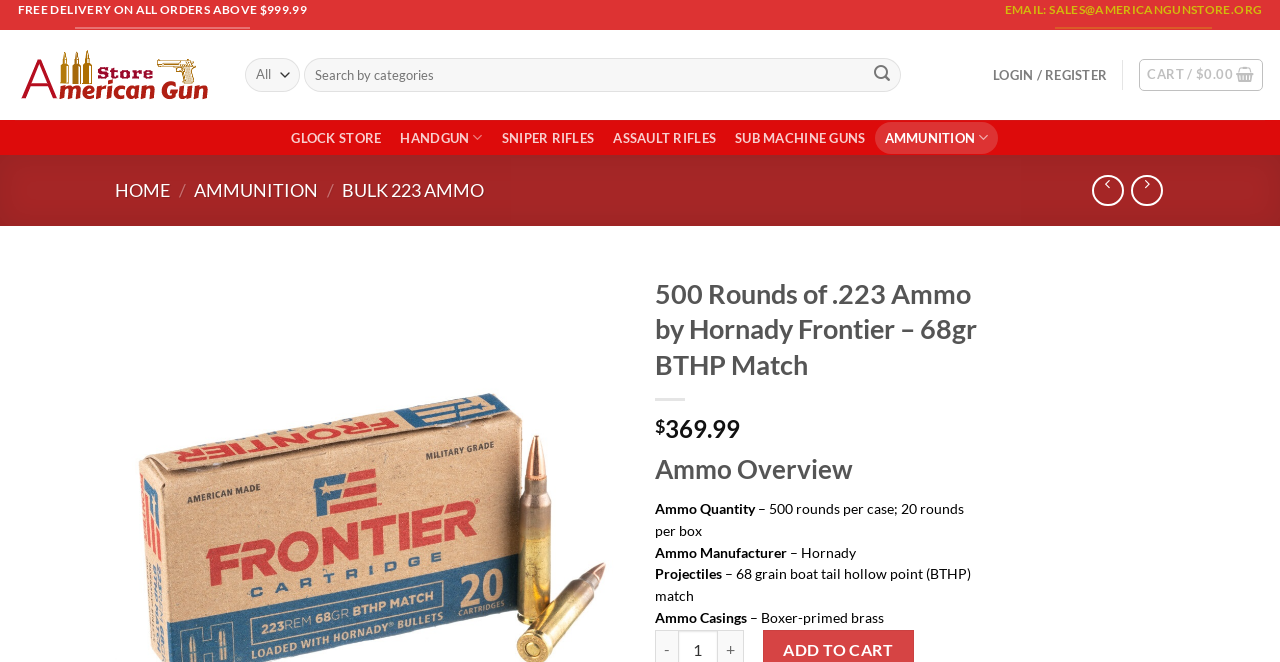What is the manufacturer of this ammo?
Using the visual information, respond with a single word or phrase.

Hornady